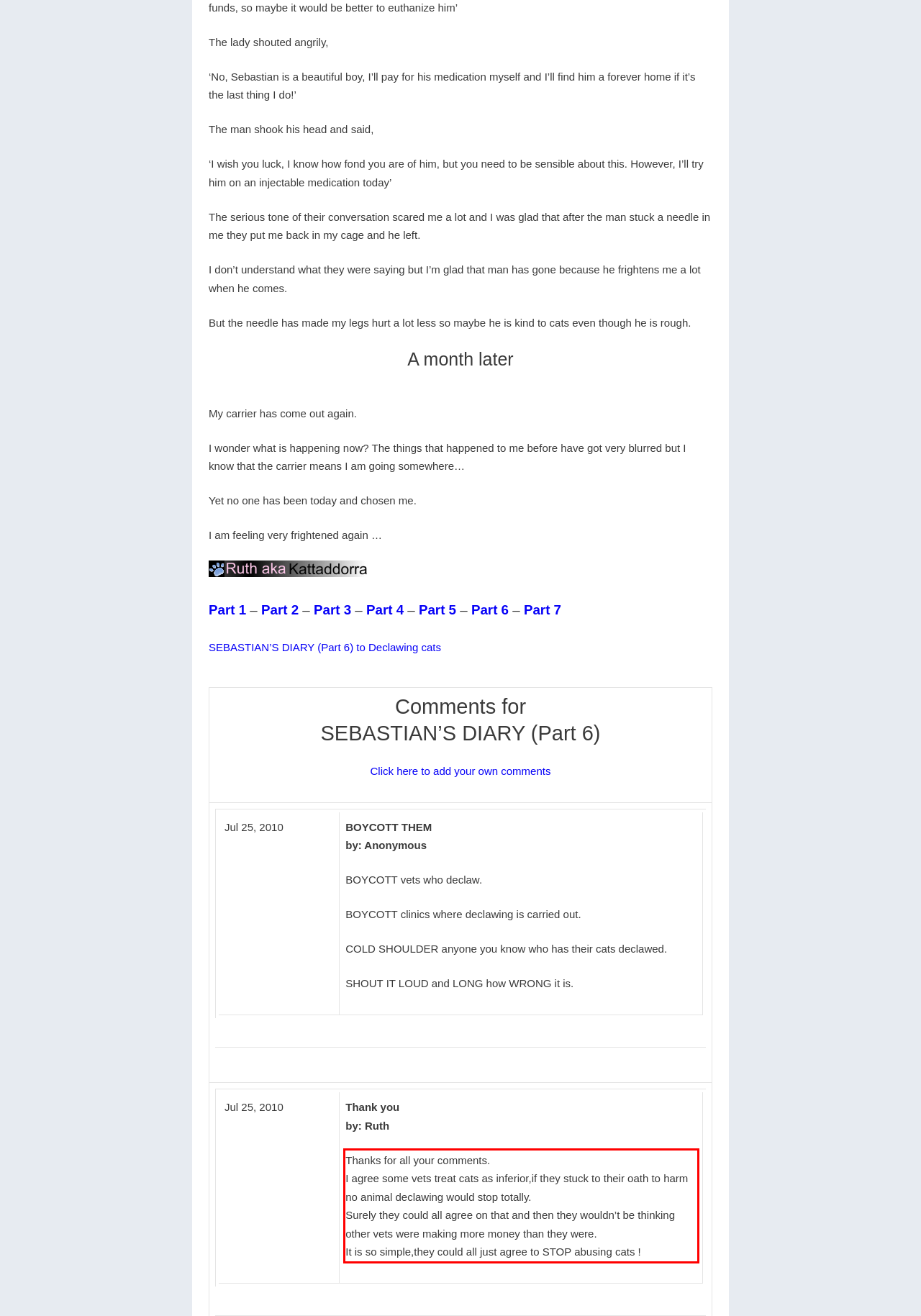Identify the text inside the red bounding box in the provided webpage screenshot and transcribe it.

Thanks for all your comments. I agree some vets treat cats as inferior,if they stuck to their oath to harm no animal declawing would stop totally. Surely they could all agree on that and then they wouldn’t be thinking other vets were making more money than they were. It is so simple,they could all just agree to STOP abusing cats !